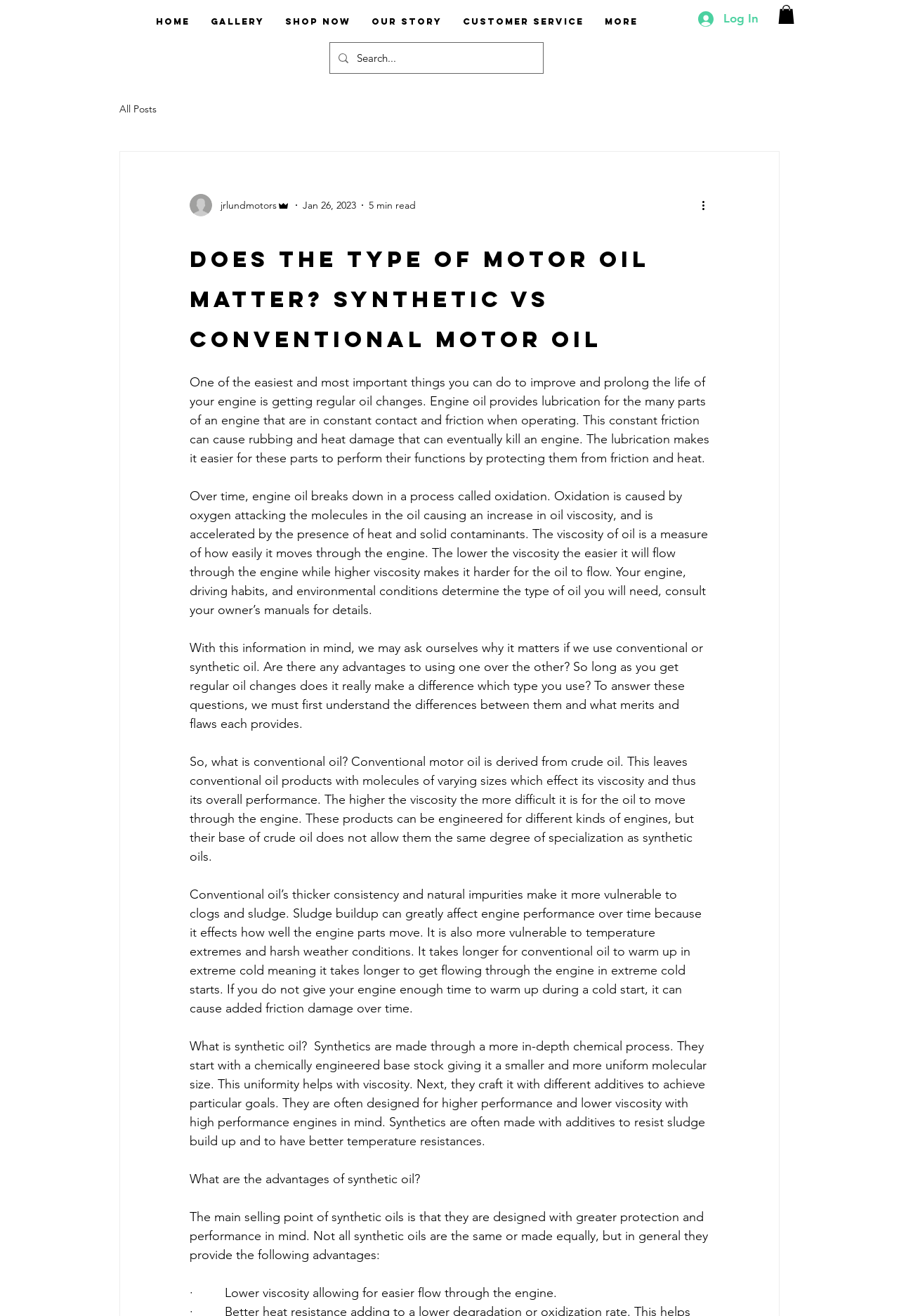Please find and report the primary heading text from the webpage.

Does the type of motor oil matter? Synthetic vs Conventional Motor Oil